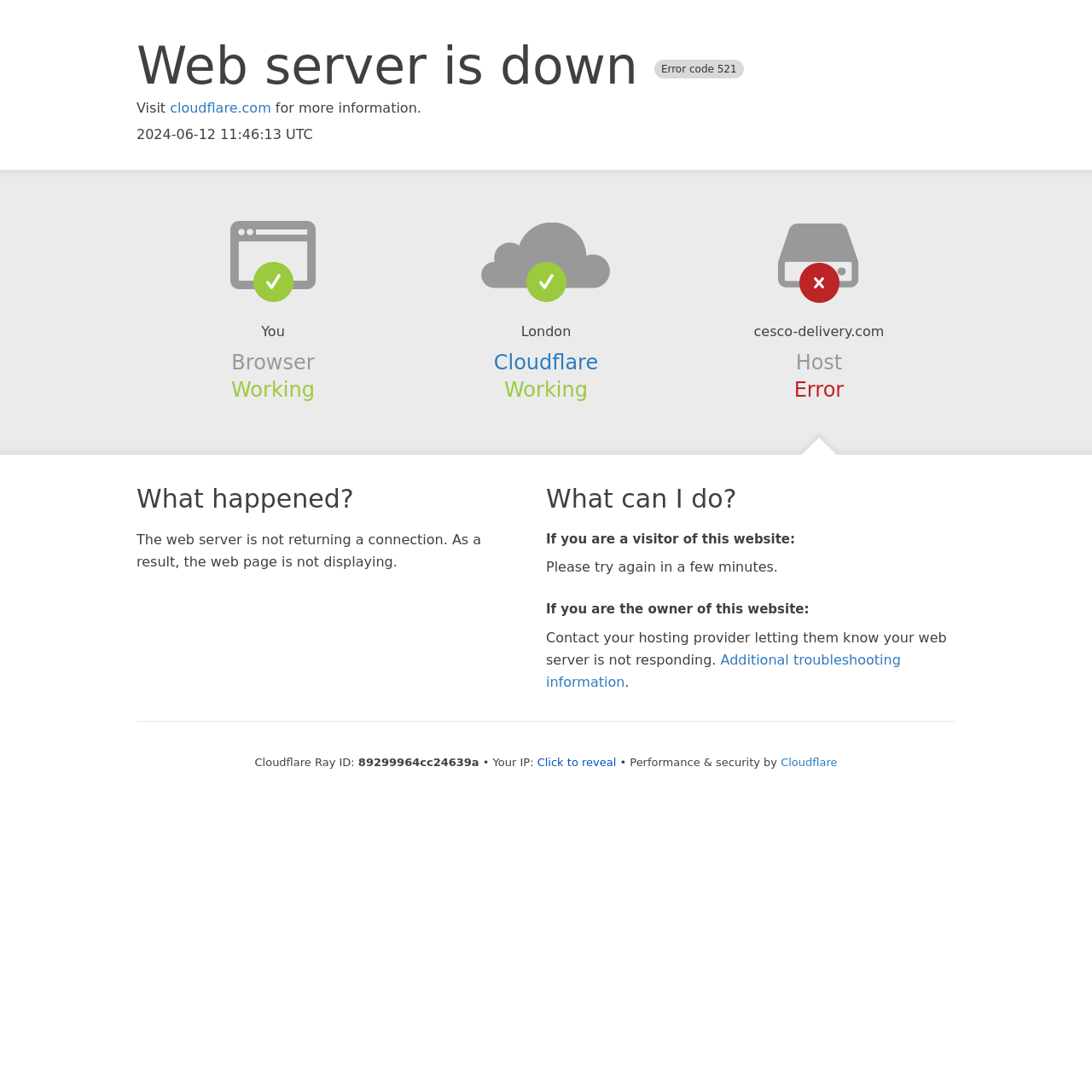What is the name of the hosting provider?
Based on the screenshot, answer the question with a single word or phrase.

Cloudflare